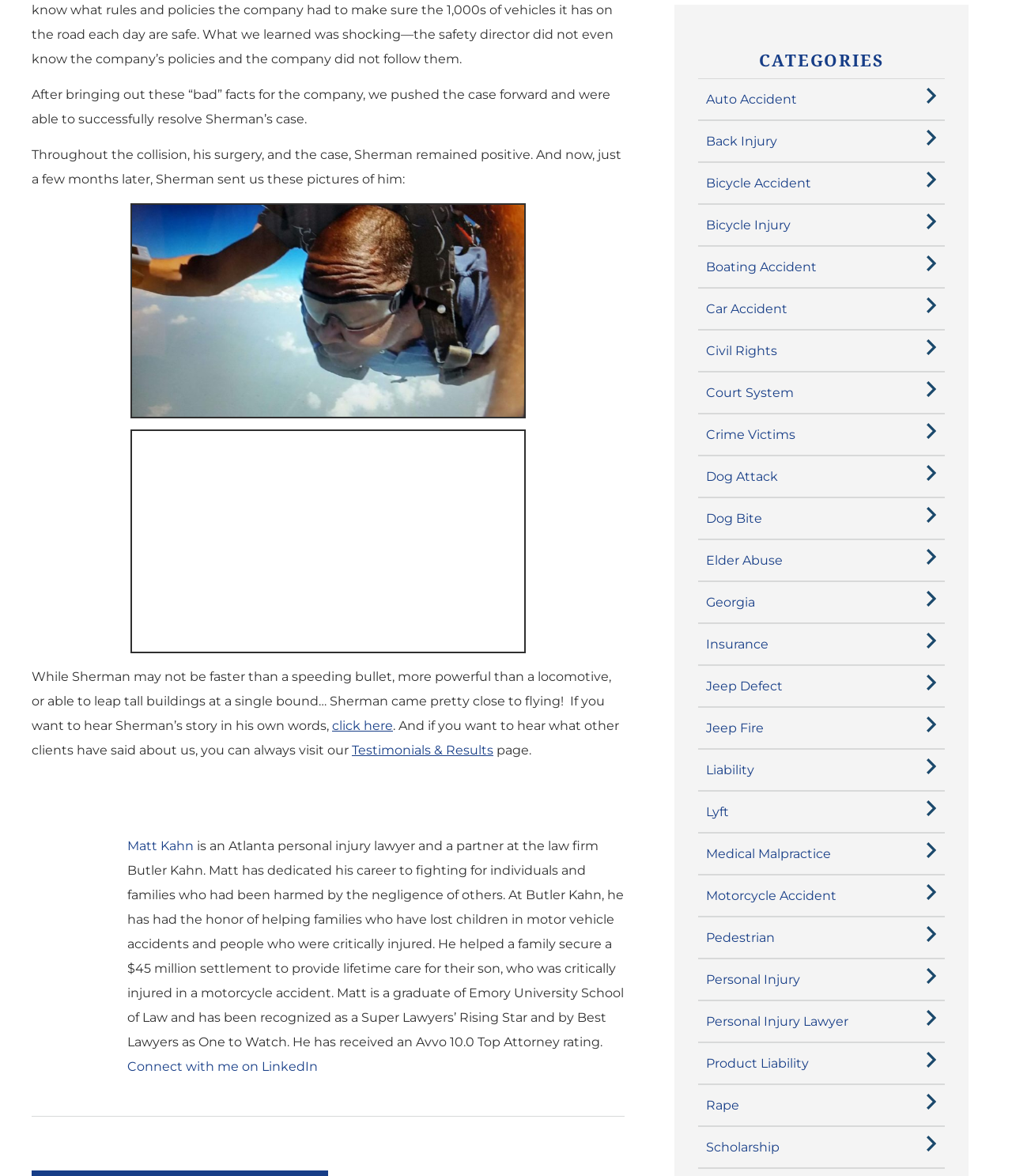Find the coordinates for the bounding box of the element with this description: "Pedestrian".

[0.698, 0.787, 0.914, 0.808]